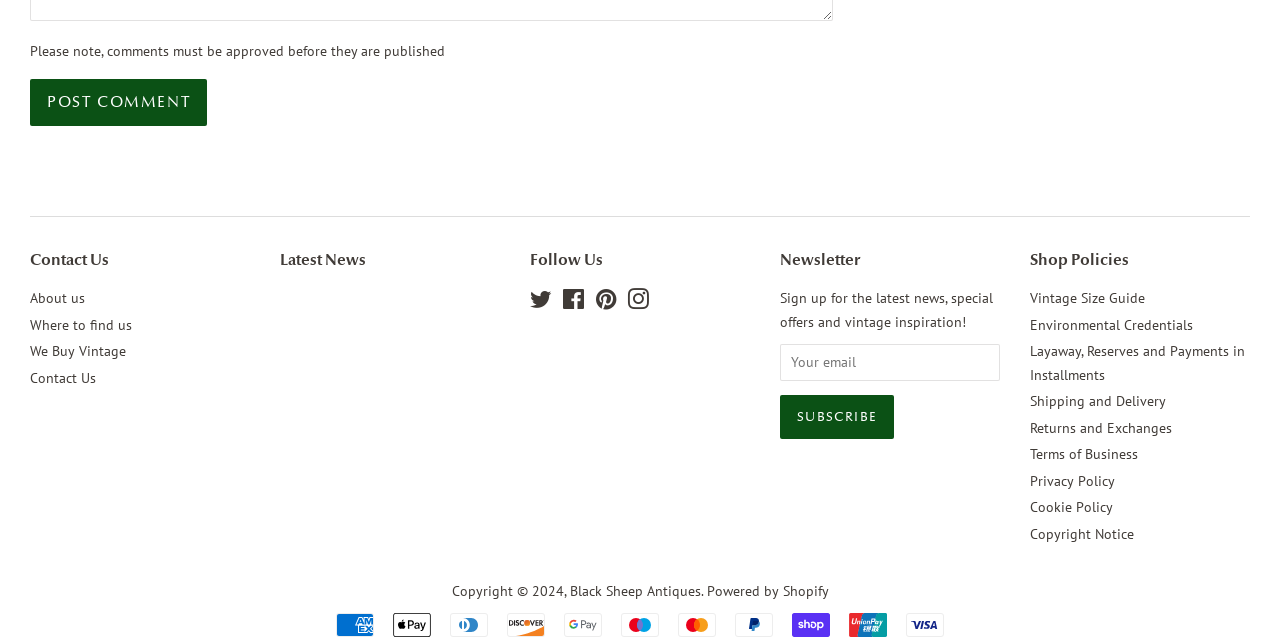Using the details in the image, give a detailed response to the question below:
What is the topic of the section with links 'About us', 'Where to find us', etc.?

The section contains links to pages such as 'About us', 'Where to find us', and 'We Buy Vintage', which are all related to the company's information and services. This suggests that the topic of this section is company information.